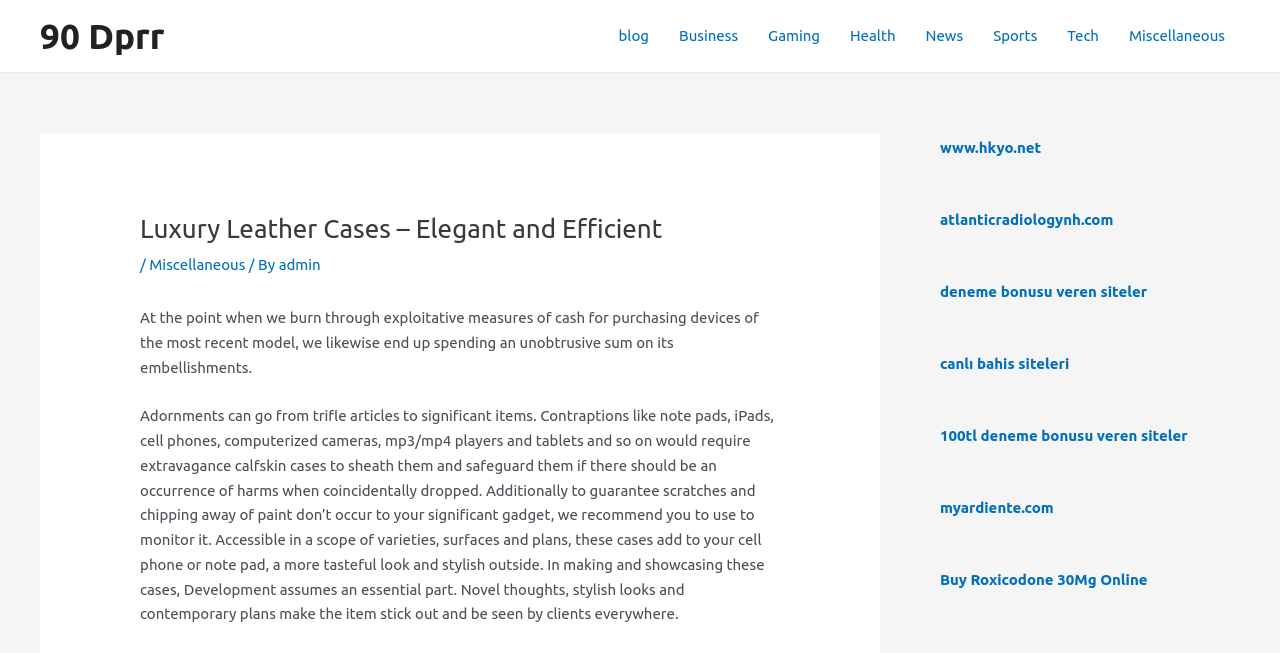What type of devices can use luxury leather cases?
From the screenshot, provide a brief answer in one word or phrase.

Notebooks, iPads, cell phones